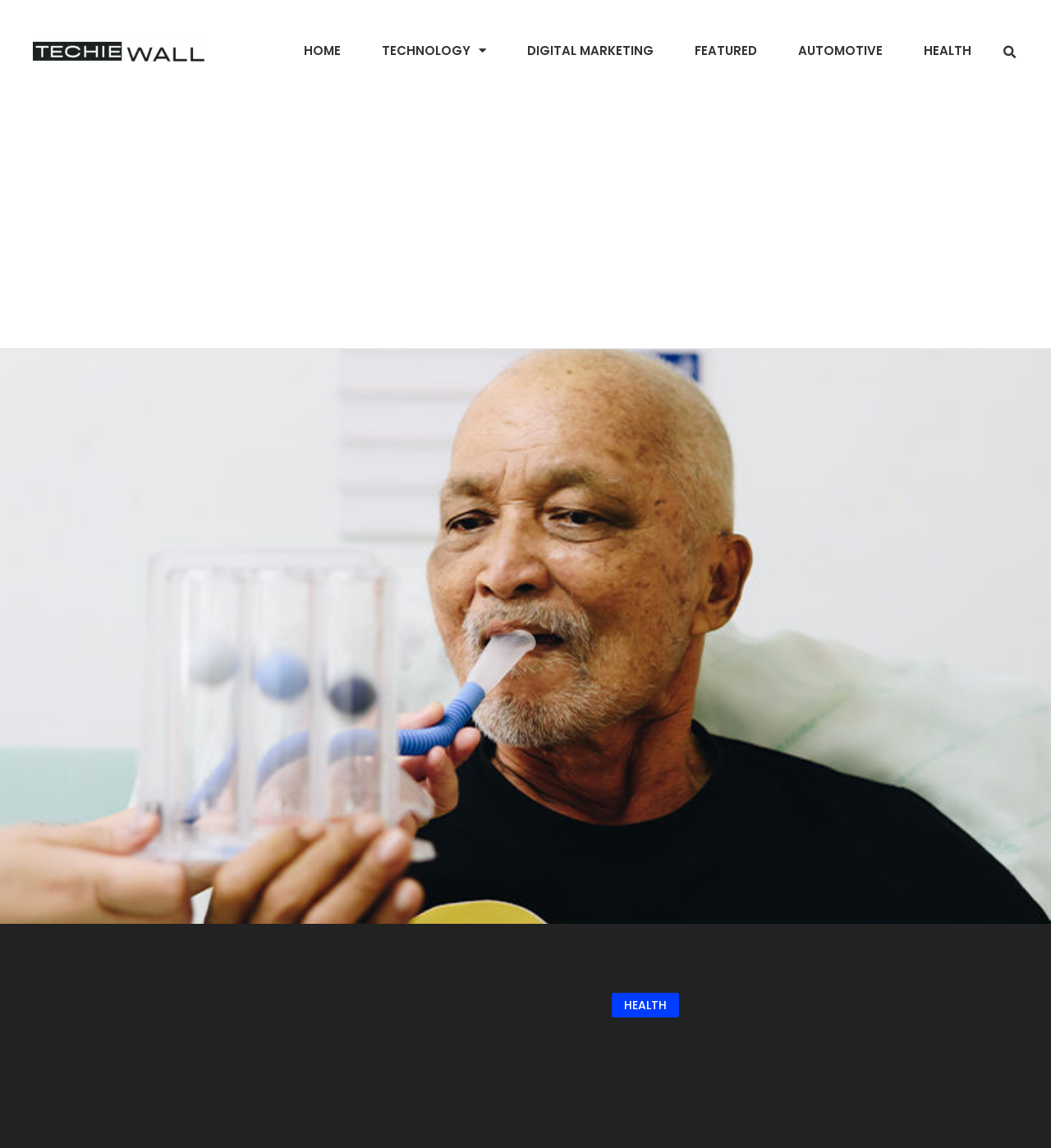Please reply with a single word or brief phrase to the question: 
What categories are available on this website?

HOME, TECHNOLOGY, DIGITAL MARKETING, FEATURED, AUTOMOTIVE, HEALTH